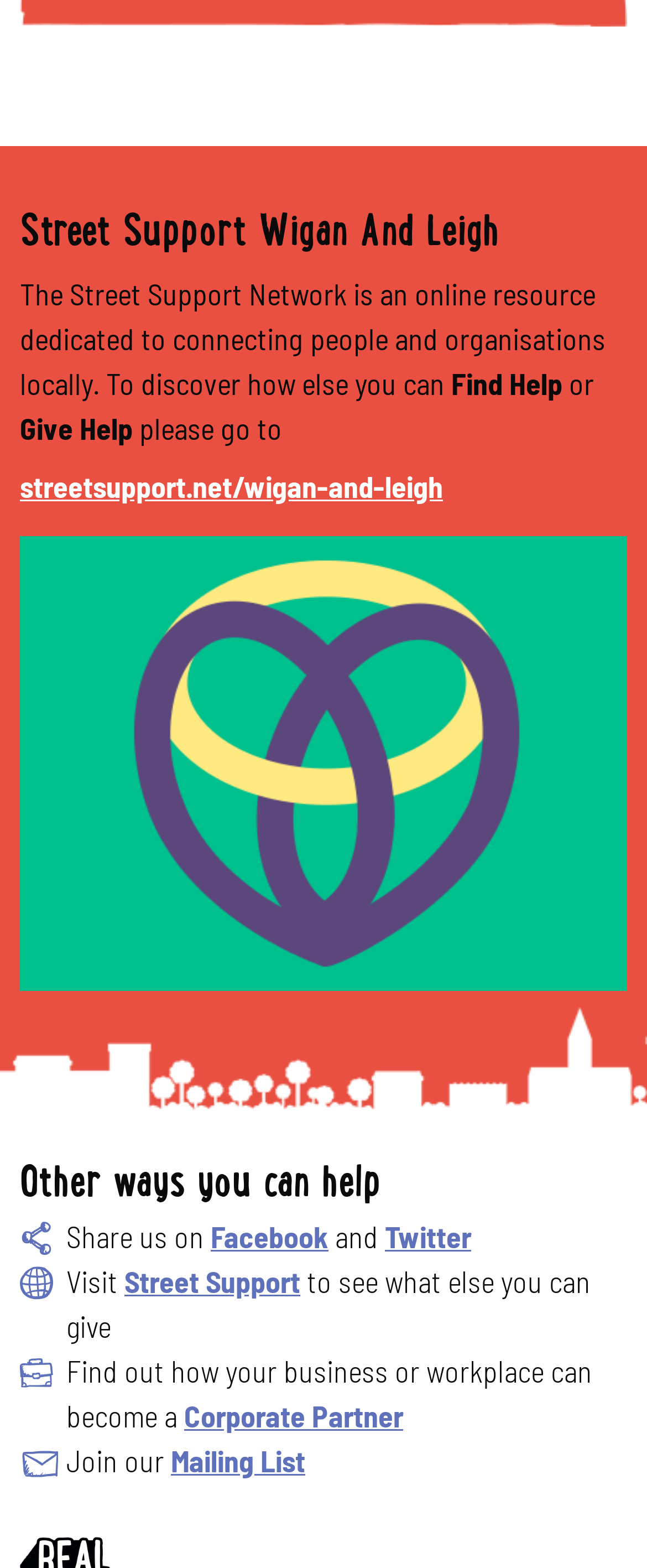Locate the bounding box of the UI element defined by this description: "Facebook". The coordinates should be given as four float numbers between 0 and 1, formatted as [left, top, right, bottom].

[0.326, 0.777, 0.508, 0.801]